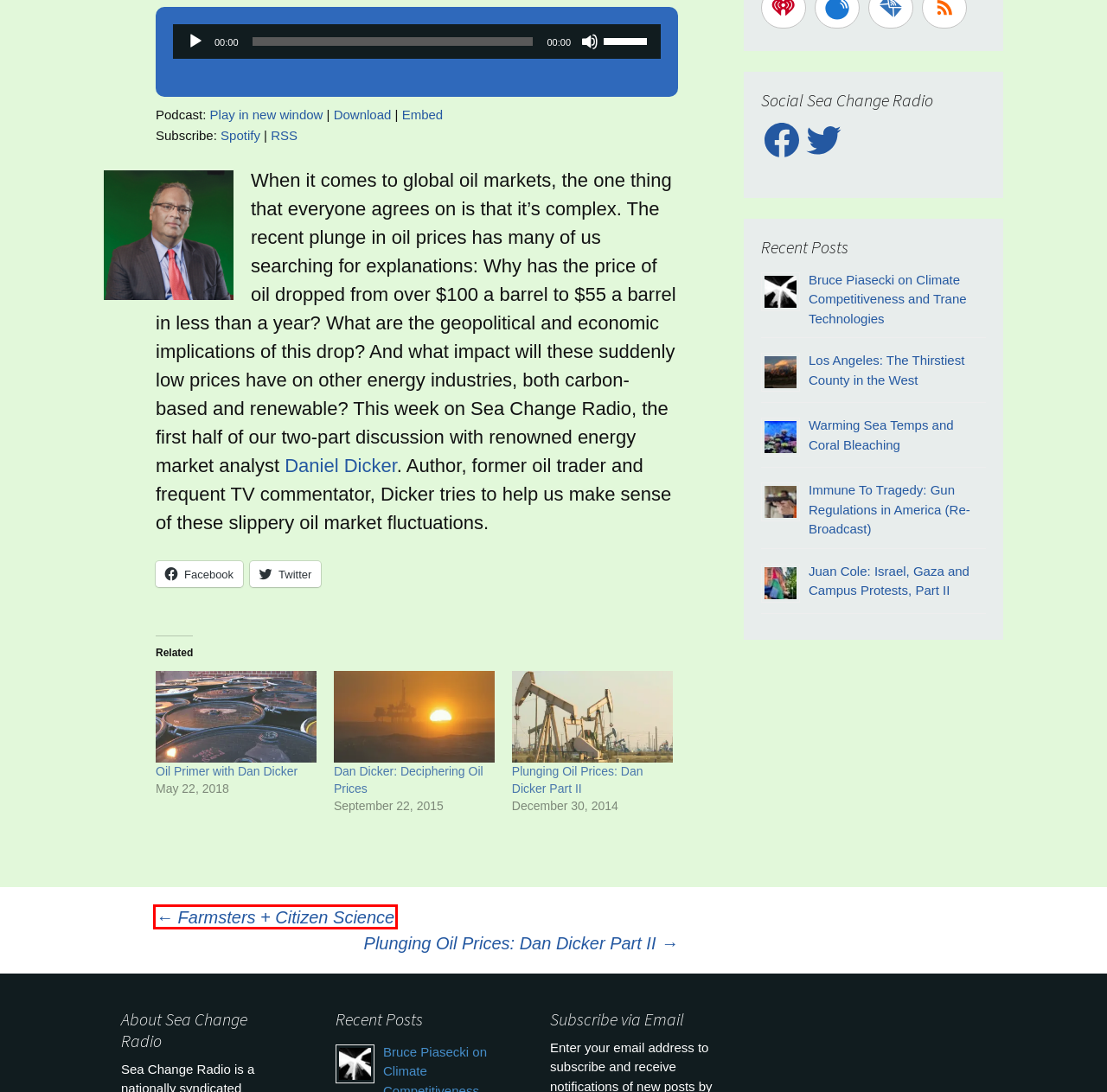You’re provided with a screenshot of a webpage that has a red bounding box around an element. Choose the best matching webpage description for the new page after clicking the element in the red box. The options are:
A. Farmsters + Citizen Science — Sea Change Radio
B. Los Angeles: The Thirstiest County in the West — Sea Change Radio
C. Bruce Piasecki on Climate Competitiveness and Trane Technologies — Sea Change Radio
D. Dan Dicker: Deciphering Oil Prices — Sea Change Radio
E. Juan Cole: Israel, Gaza and Campus Protests, Part II — Sea Change Radio
F. Immune To Tragedy: Gun Regulations in America (Re-Broadcast) — Sea Change Radio
G. Plunging Oil Prices: Dan Dicker Part II — Sea Change Radio
H. Warming Sea Temps and Coral Bleaching — Sea Change Radio

A